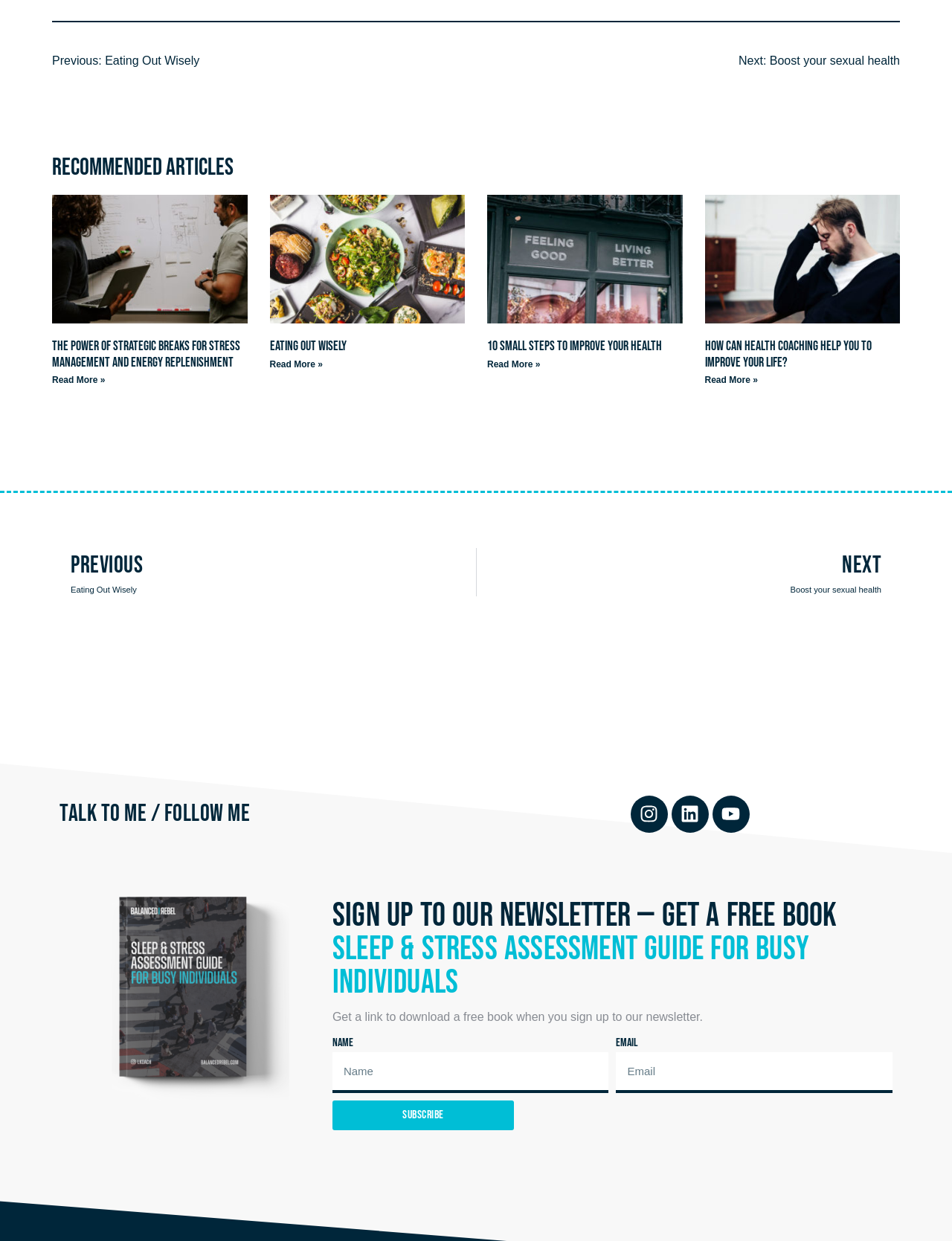Please find the bounding box coordinates of the clickable region needed to complete the following instruction: "Enter your name in the input field". The bounding box coordinates must consist of four float numbers between 0 and 1, i.e., [left, top, right, bottom].

[0.349, 0.848, 0.639, 0.881]